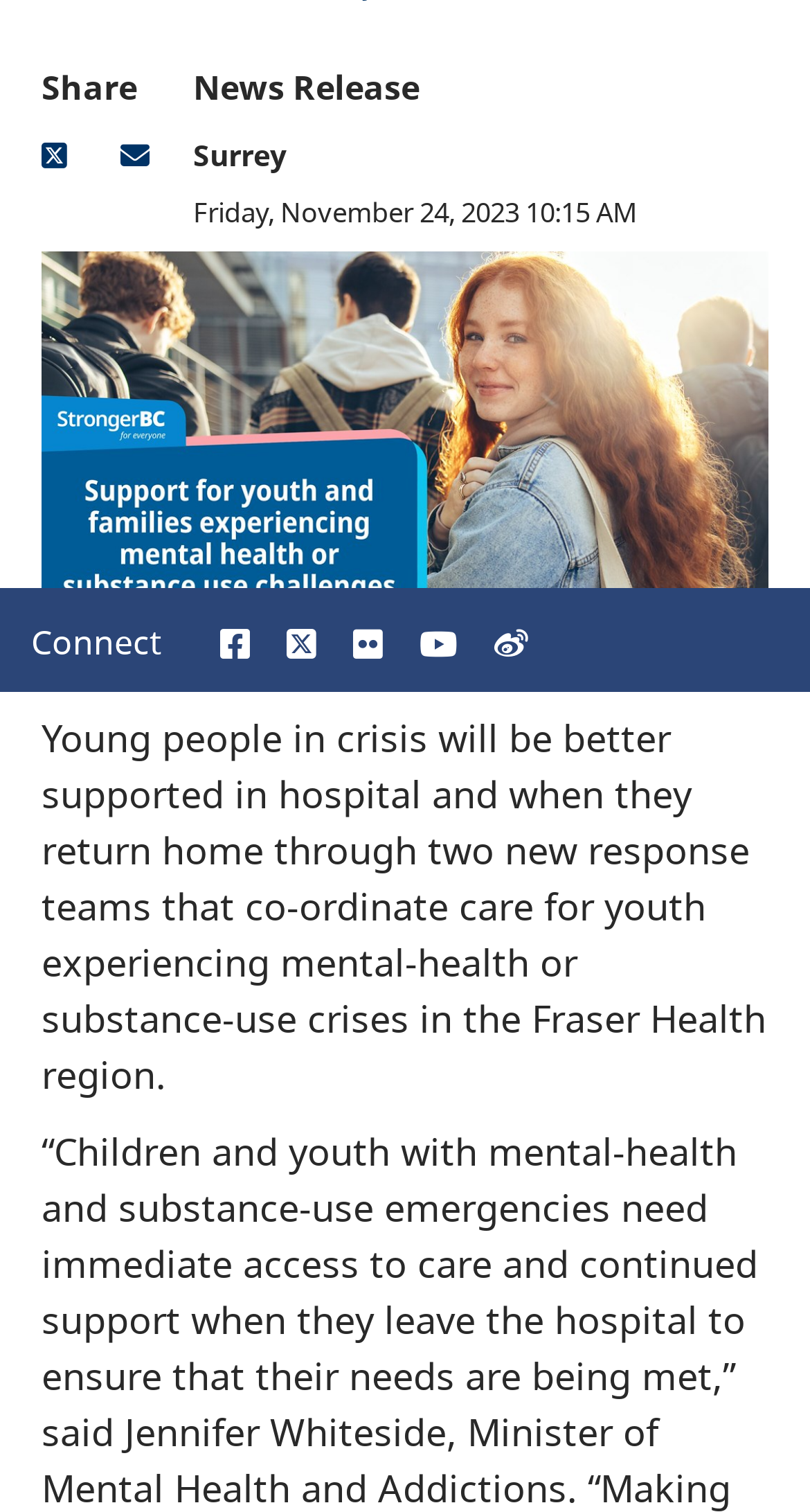Find the bounding box coordinates for the HTML element described as: "aria-label="connect on youtube"". The coordinates should consist of four float values between 0 and 1, i.e., [left, top, right, bottom].

[0.518, 0.414, 0.564, 0.438]